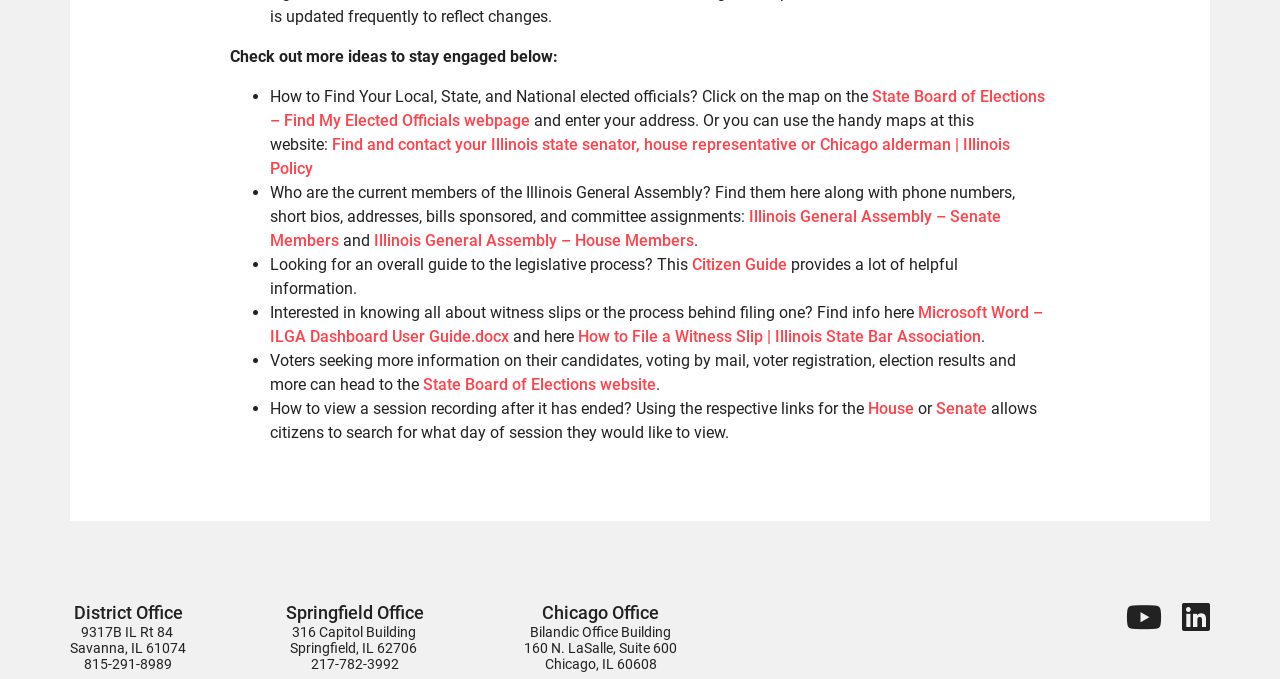Locate the bounding box coordinates of the clickable region necessary to complete the following instruction: "Check the Illinois General Assembly – Senate Members webpage". Provide the coordinates in the format of four float numbers between 0 and 1, i.e., [left, top, right, bottom].

[0.211, 0.305, 0.782, 0.369]